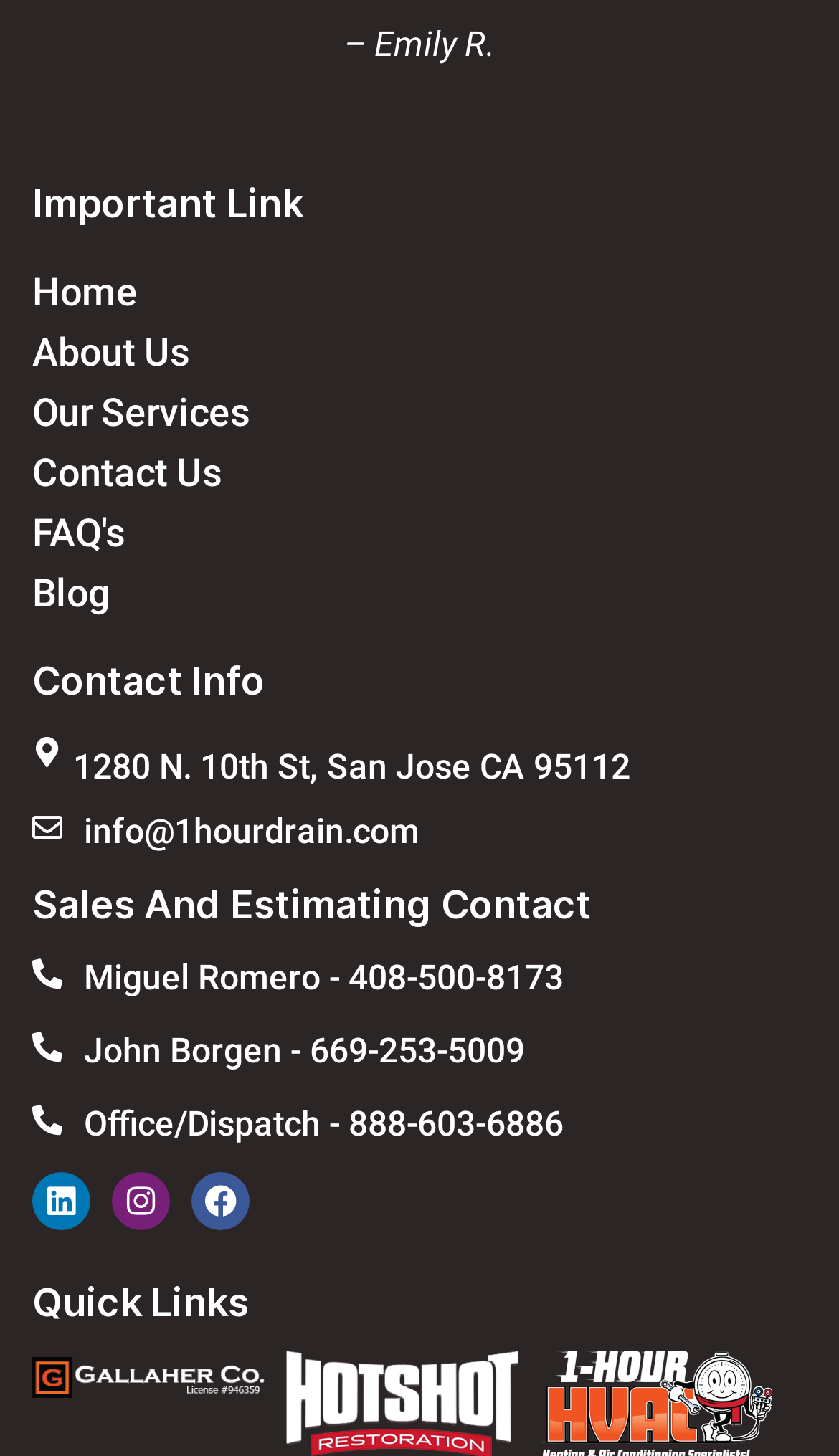What is the phone number of Office/Dispatch?
Examine the image closely and answer the question with as much detail as possible.

I found the phone number of Office/Dispatch under 'Sales And Estimating Contact', which is '888-603-6886'.